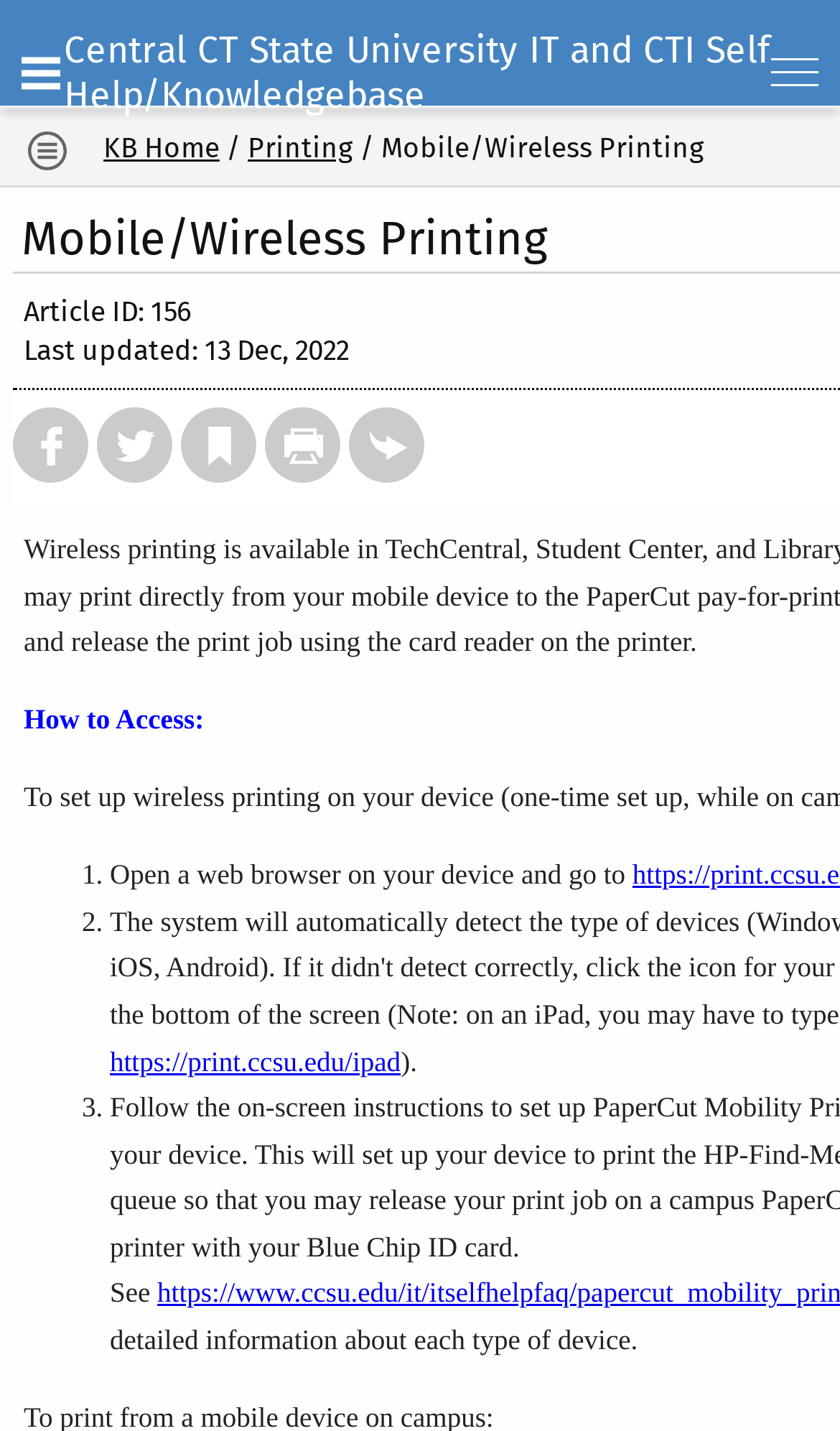Respond with a single word or phrase:
What is the URL to access mobile printing on an iPad?

https://print.ccsu.edu/ipad